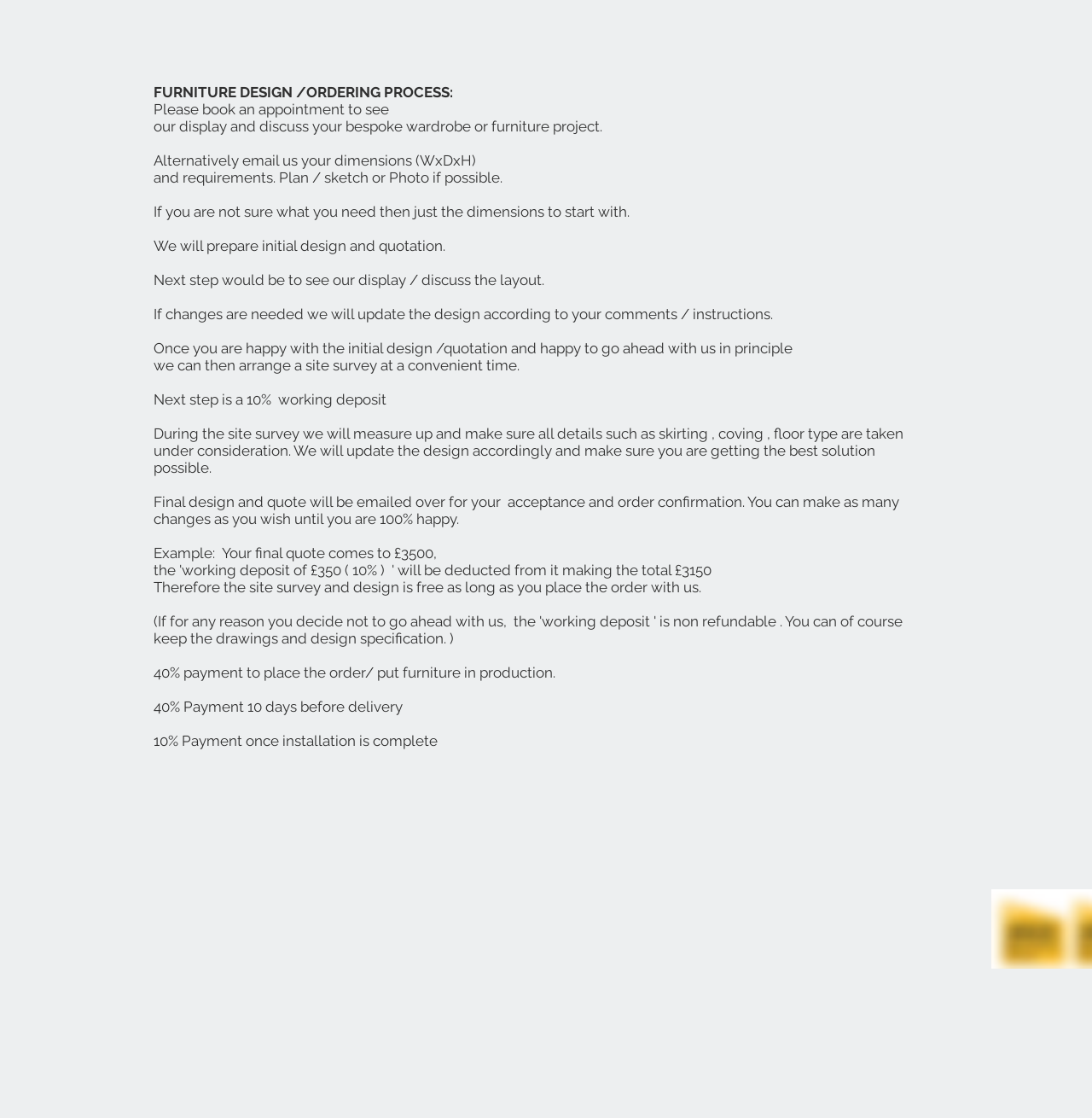What is the purpose of the site survey?
Answer with a single word or short phrase according to what you see in the image.

Measure up and update design